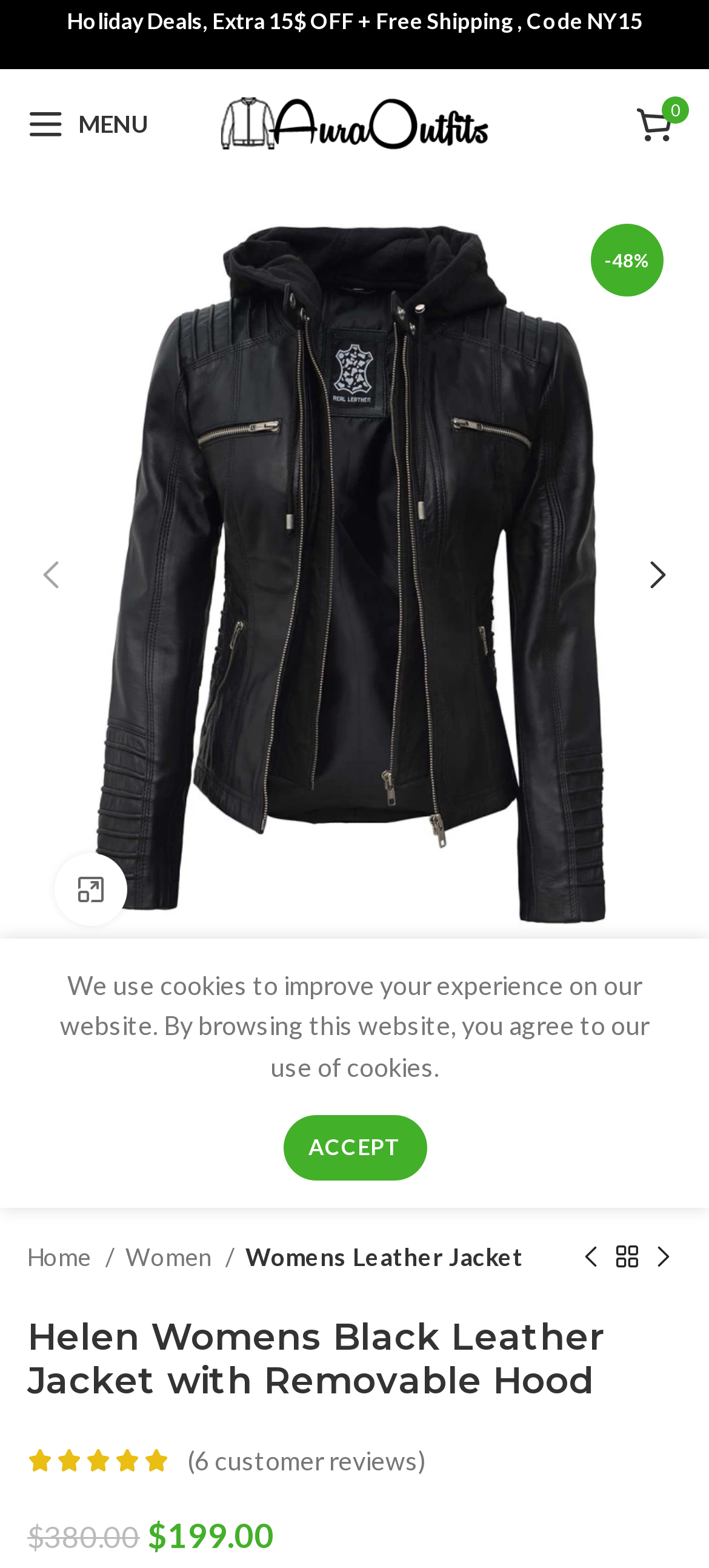Answer the question below with a single word or a brief phrase: 
How many images of the product are there?

4